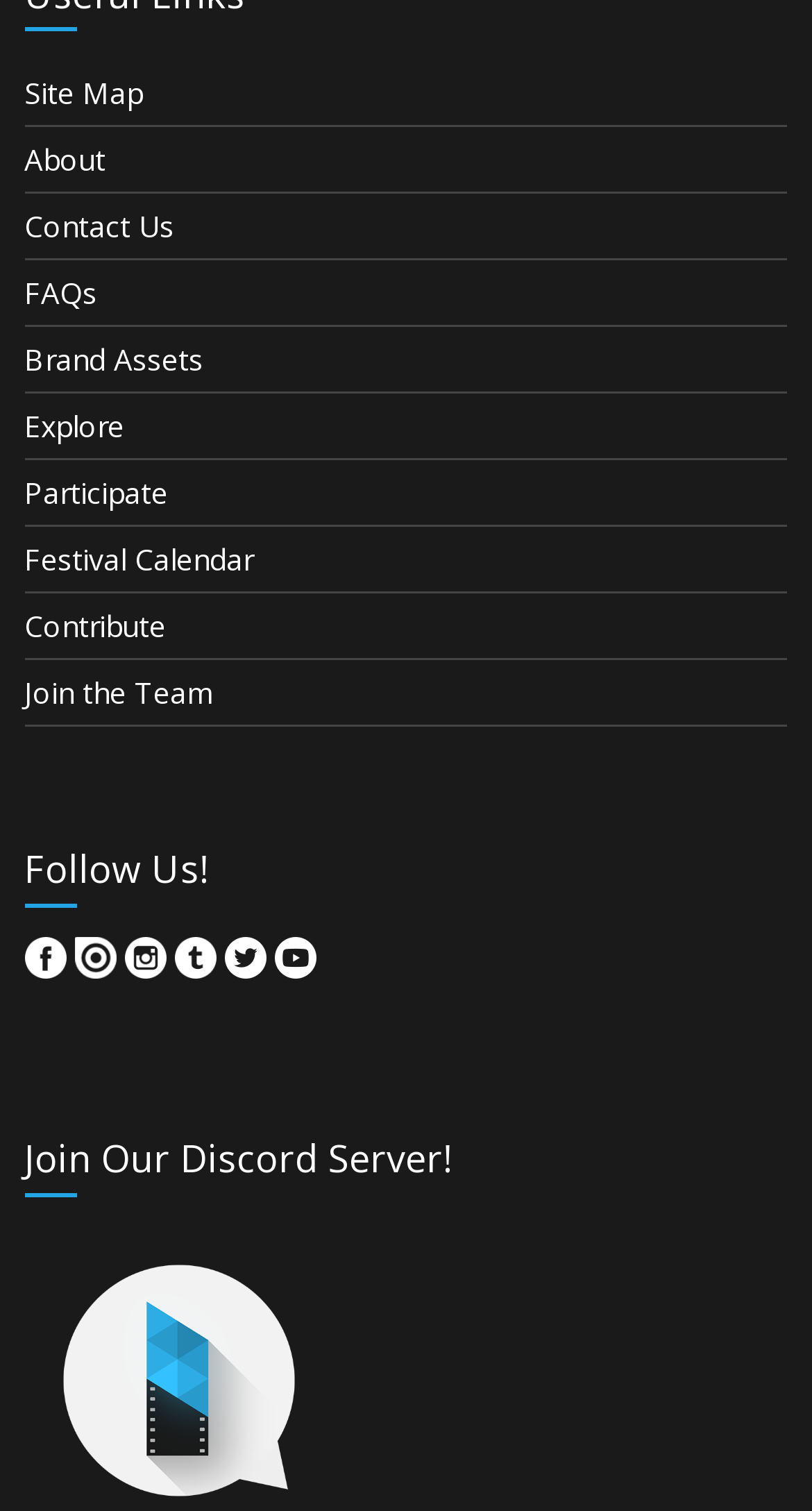How many social media links are there in the 'Follow Us!' section?
Using the image, answer in one word or phrase.

5